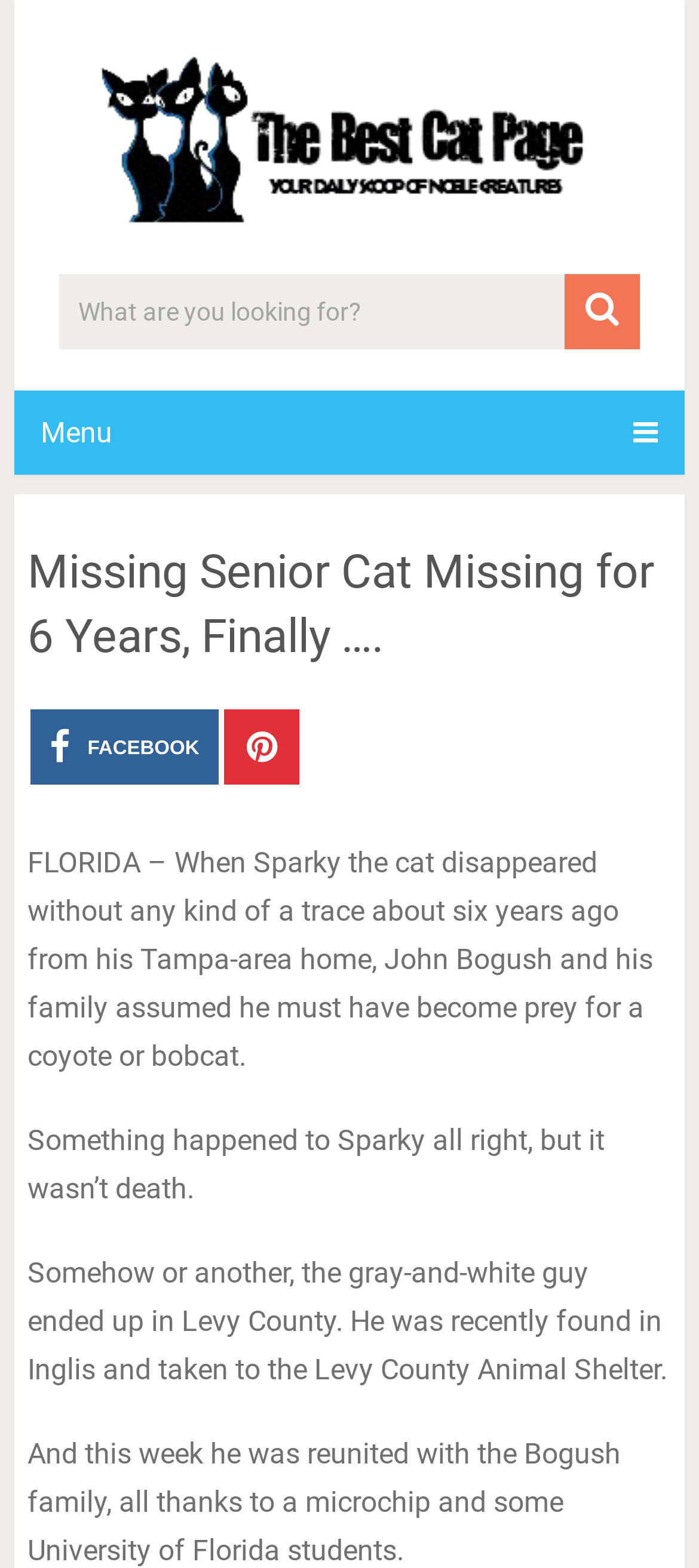Please analyze the image and provide a thorough answer to the question:
Where was Sparky found?

I found the answer by reading the static text elements on the webpage, specifically the sentence 'Somehow or another, the gray-and-white guy ended up in Levy County. He was recently found in Inglis and taken to the Levy County Animal Shelter.'